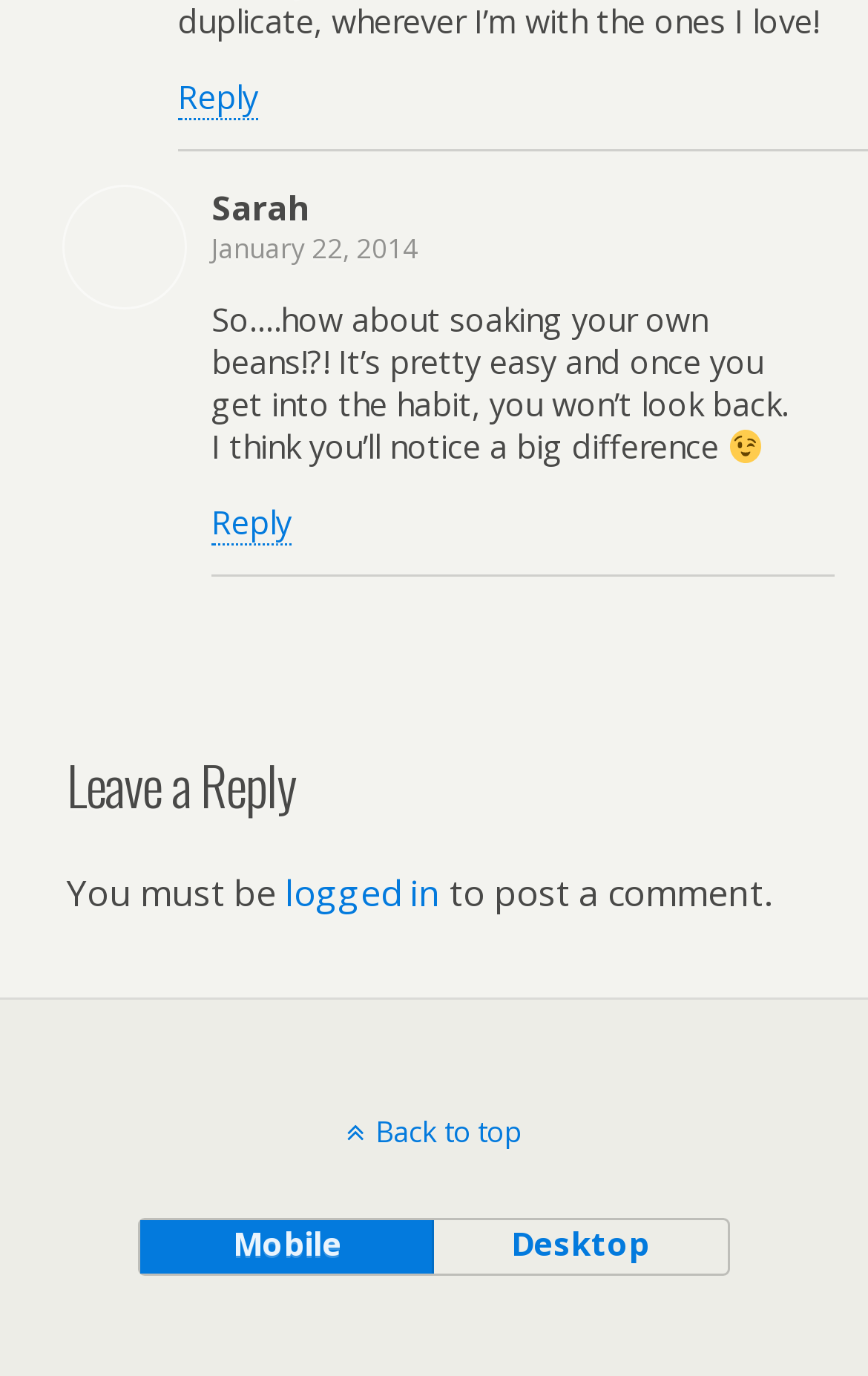How many layout options are available?
Based on the content of the image, thoroughly explain and answer the question.

I found two button elements with bounding box coordinates [0.163, 0.887, 0.5, 0.925] and [0.497, 0.887, 0.837, 0.925] with text 'Mobile' and 'Desktop' respectively, which suggests that there are two layout options available.